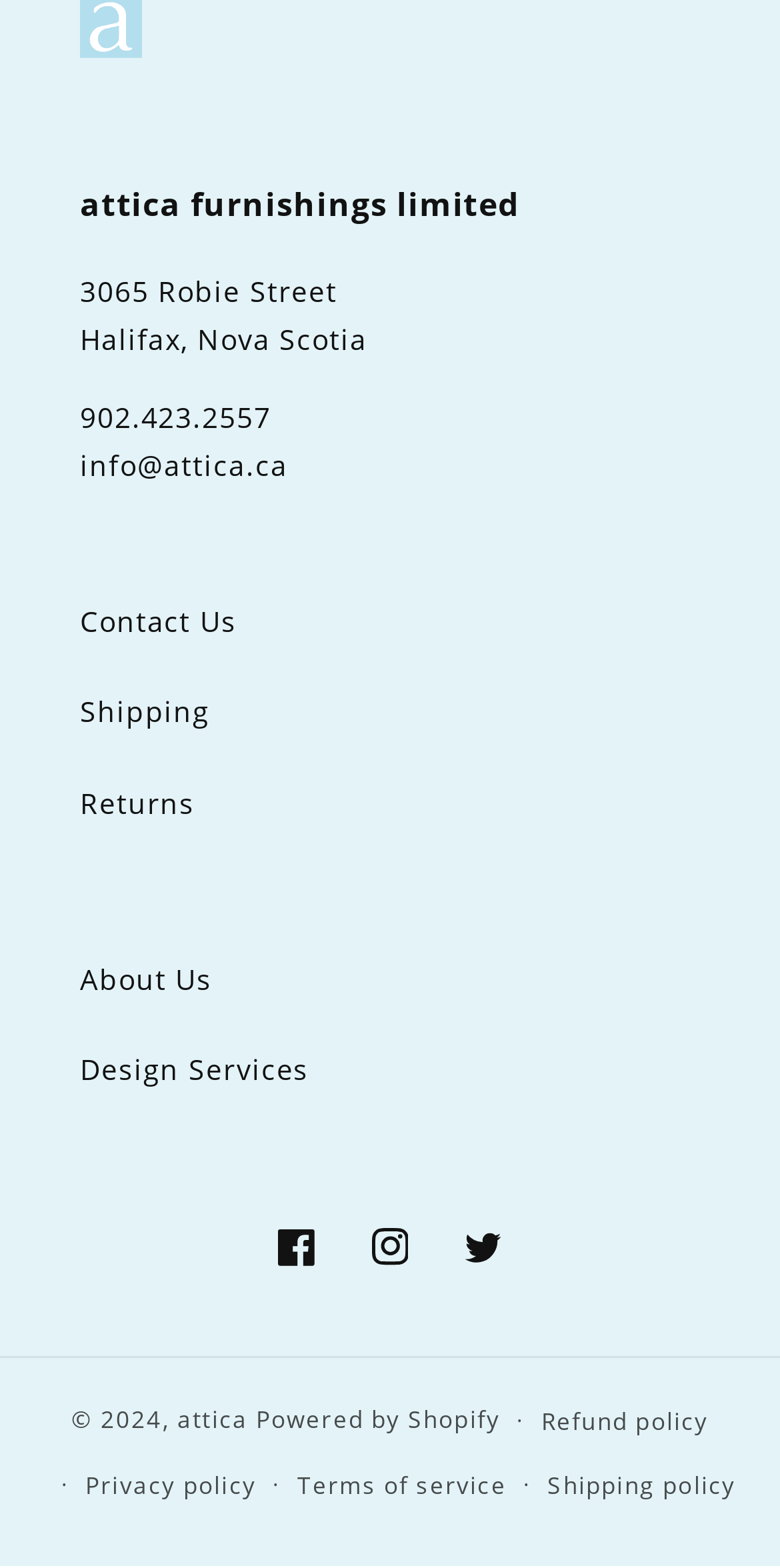Please provide the bounding box coordinates for the element that needs to be clicked to perform the instruction: "check the shipping policy". The coordinates must consist of four float numbers between 0 and 1, formatted as [left, top, right, bottom].

[0.702, 0.927, 0.943, 0.967]